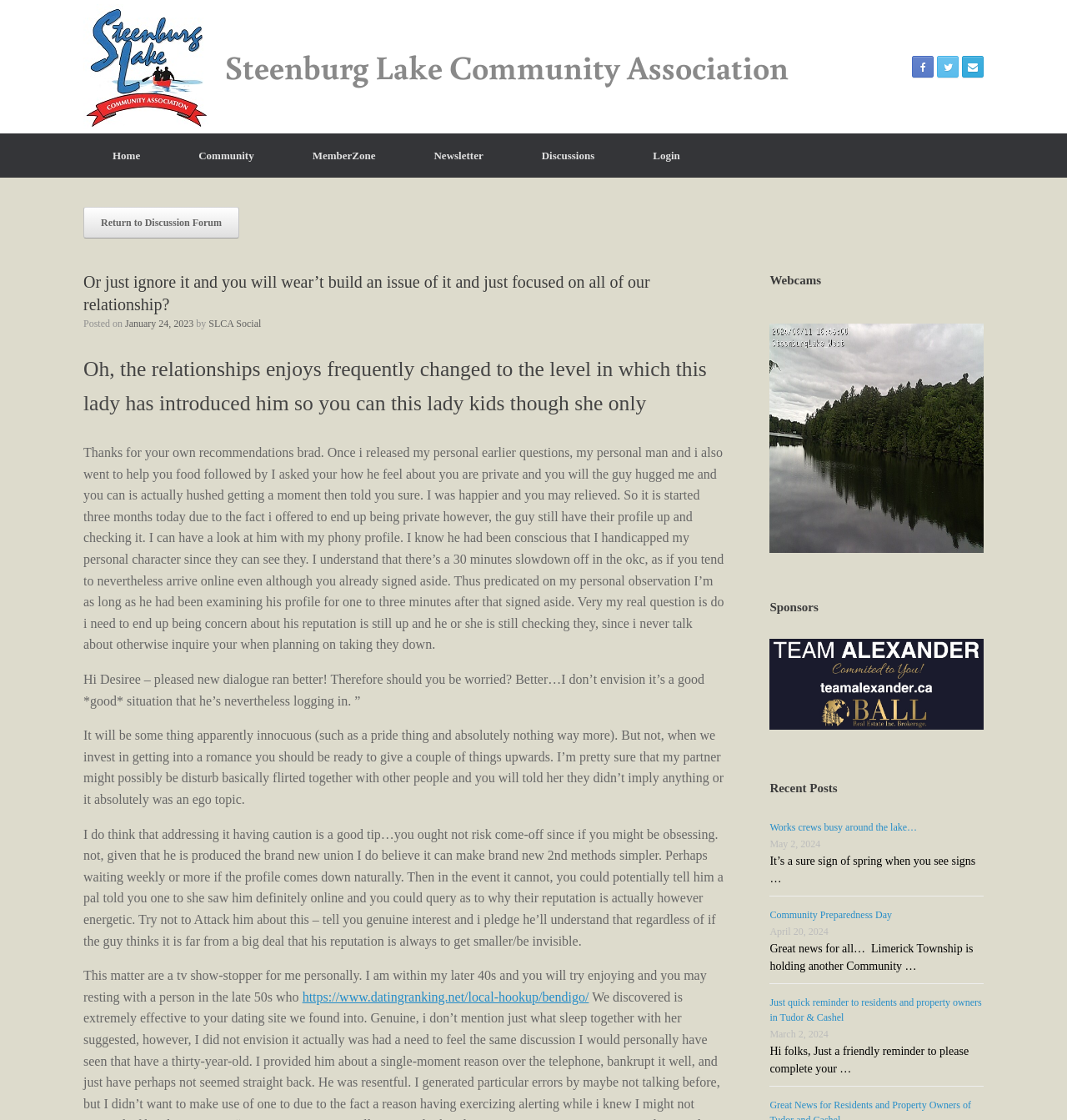Refer to the image and provide an in-depth answer to the question:
What is the name of the community association?

The name of the community association can be found in the logo at the top left of the webpage, which is an image with the text 'Steenburg Lake Community Association'.